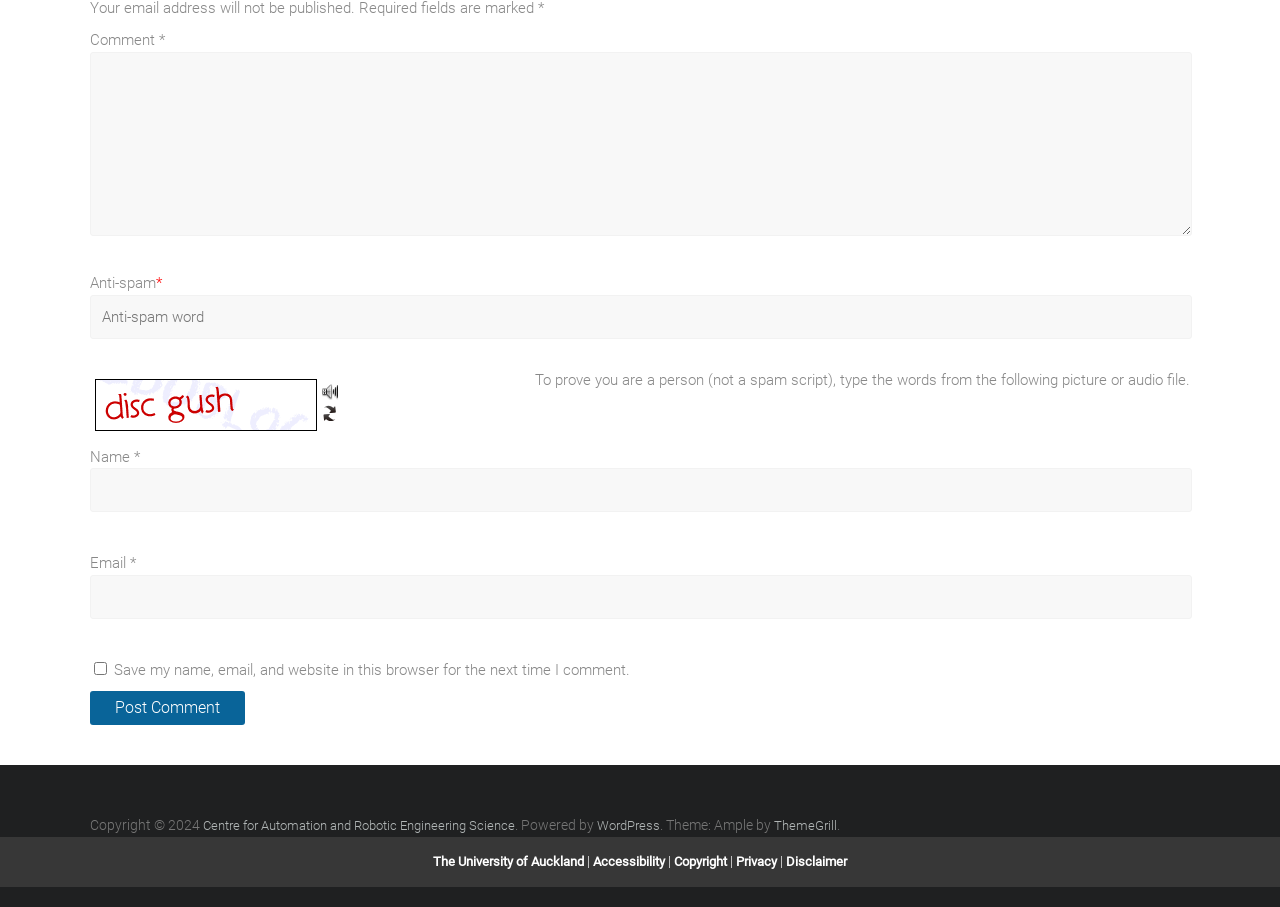Look at the image and give a detailed response to the following question: What is the theme of the website?

The website's footer section mentions '. Theme: Ample by ThemeGrill', indicating that the theme of the website is Ample.